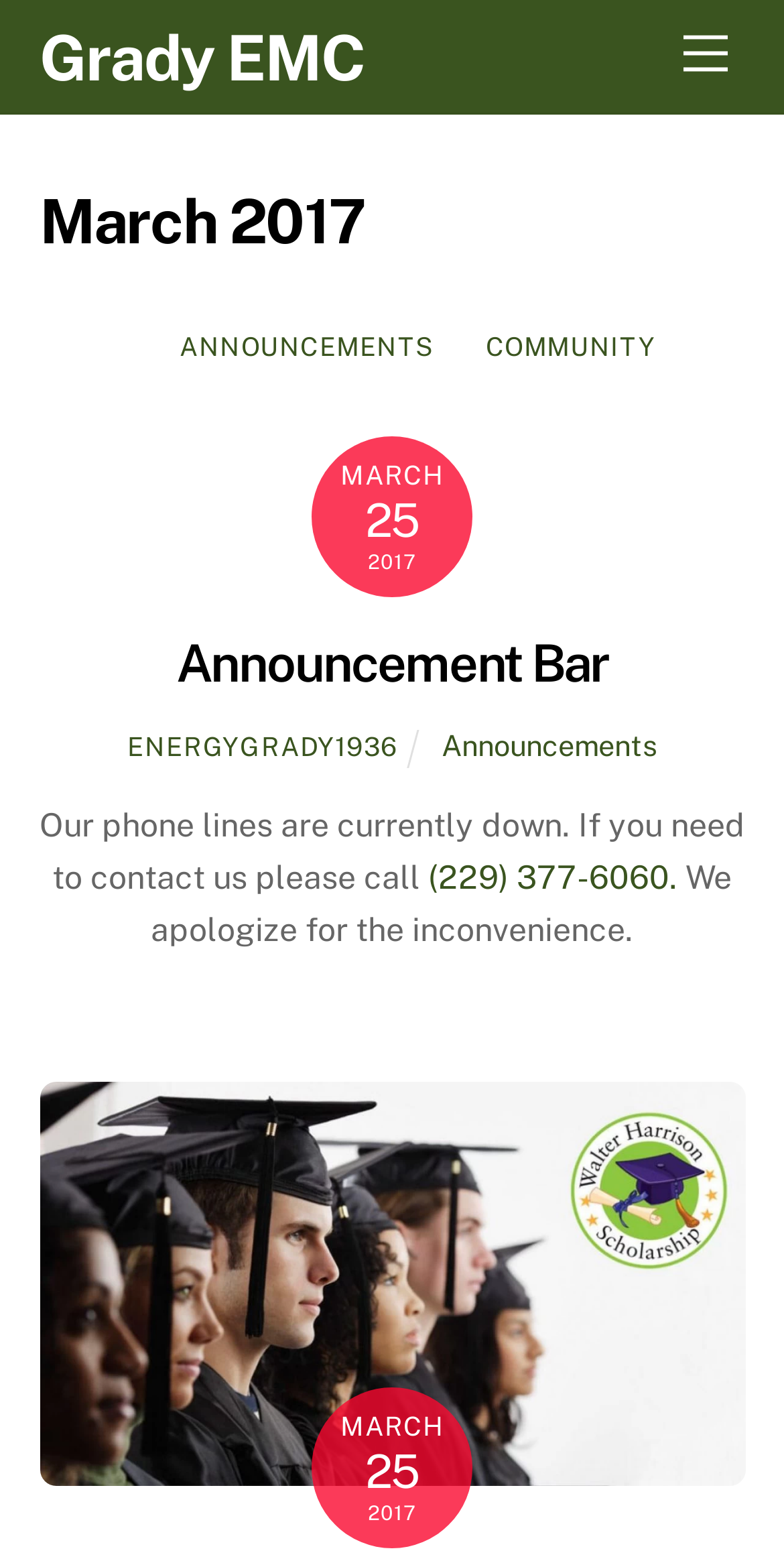Based on the description "Regulatory Services", find the bounding box of the specified UI element.

None